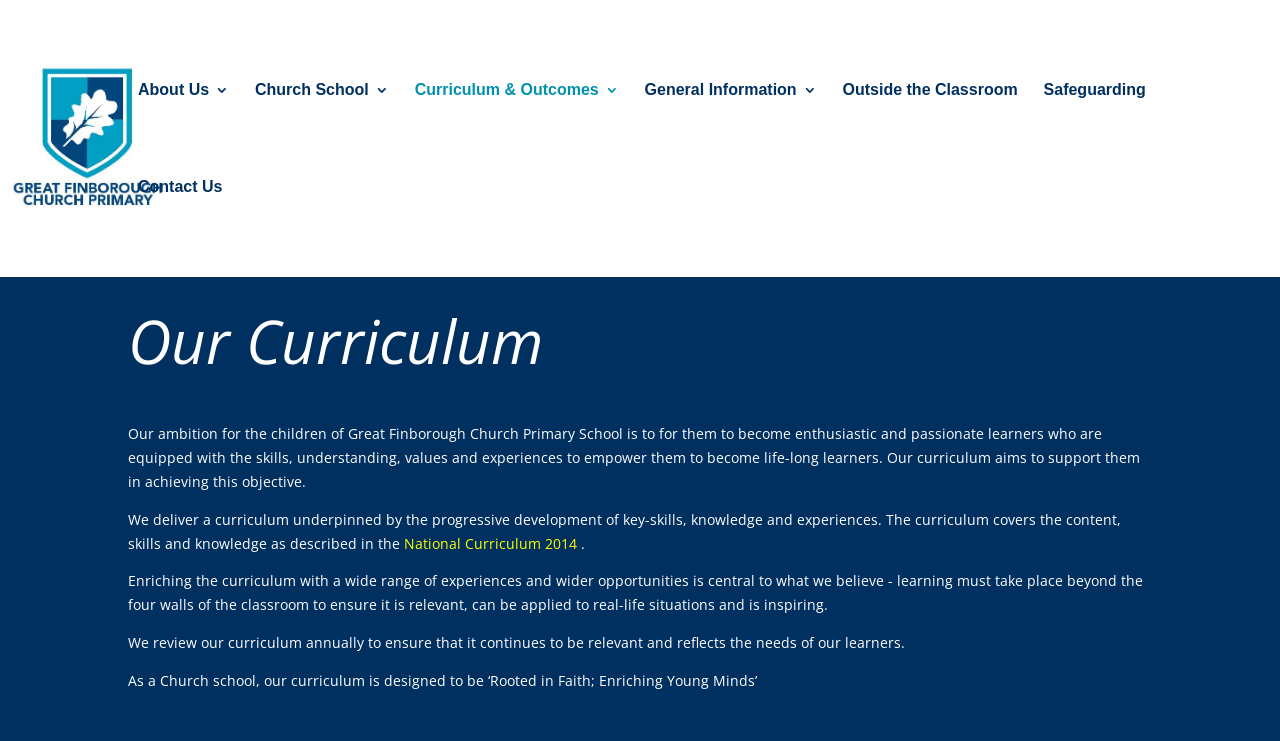Predict the bounding box coordinates of the area that should be clicked to accomplish the following instruction: "contact the school". The bounding box coordinates should consist of four float numbers between 0 and 1, i.e., [left, top, right, bottom].

[0.108, 0.243, 0.174, 0.374]